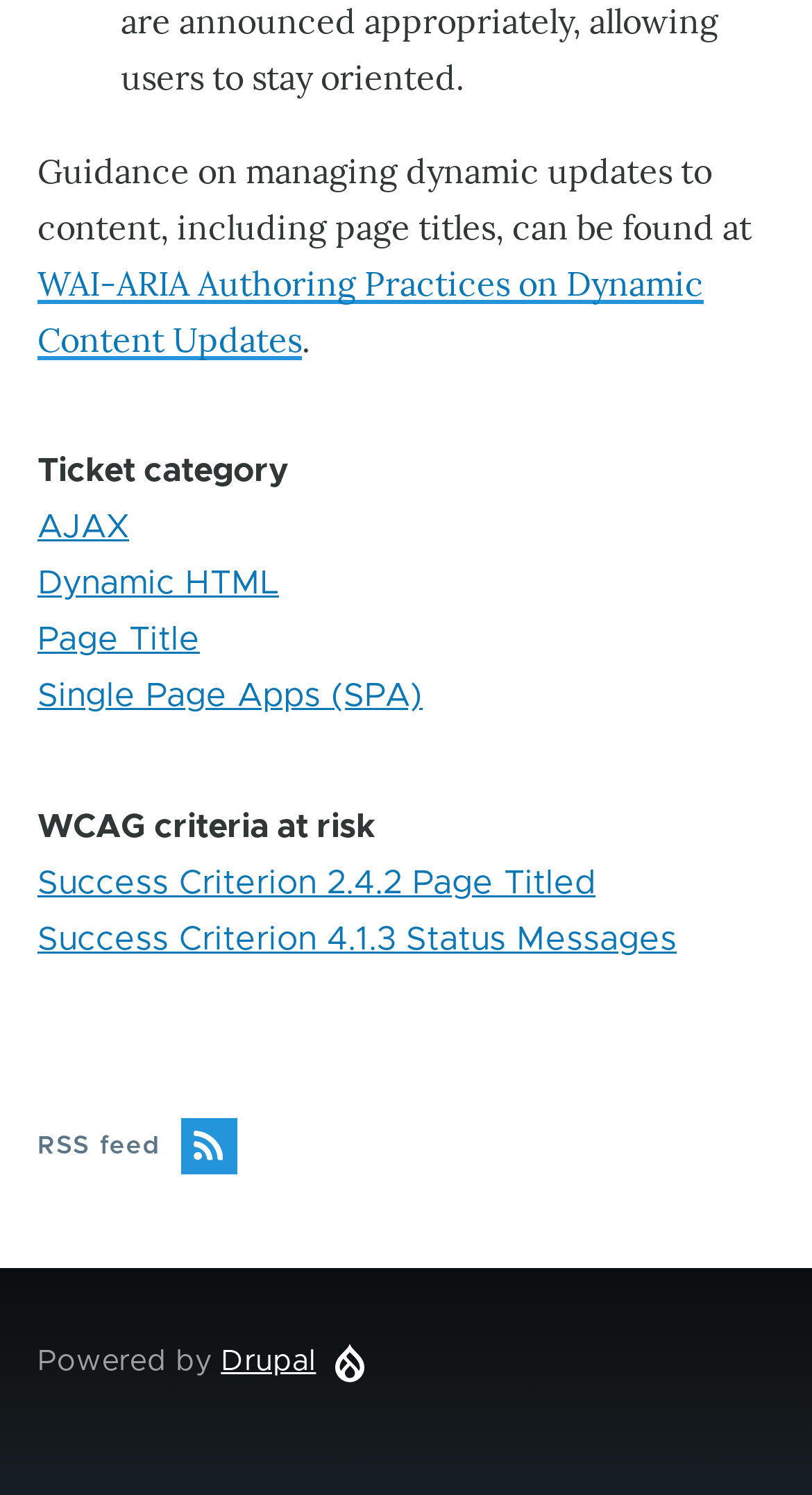Identify the bounding box coordinates of the clickable region necessary to fulfill the following instruction: "Learn about WAI-ARIA Authoring Practices on Dynamic Content Updates". The bounding box coordinates should be four float numbers between 0 and 1, i.e., [left, top, right, bottom].

[0.046, 0.175, 0.867, 0.241]